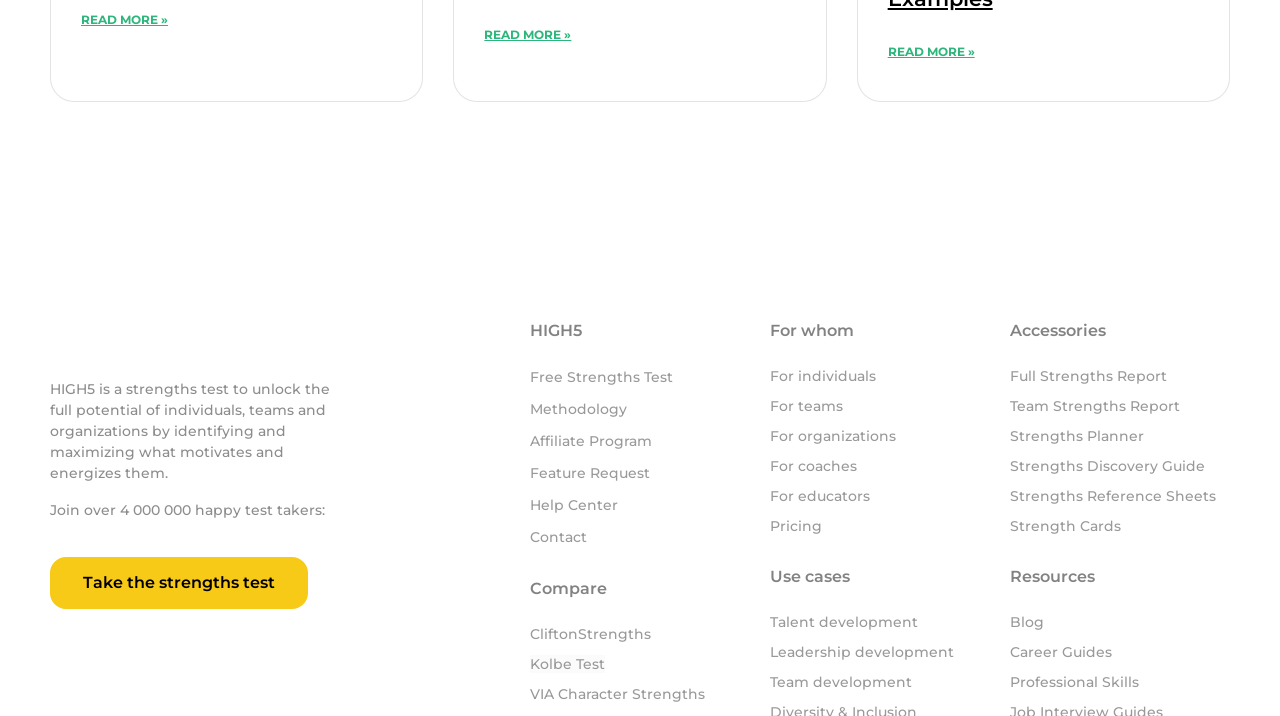Provide the bounding box coordinates of the section that needs to be clicked to accomplish the following instruction: "contact us."

None